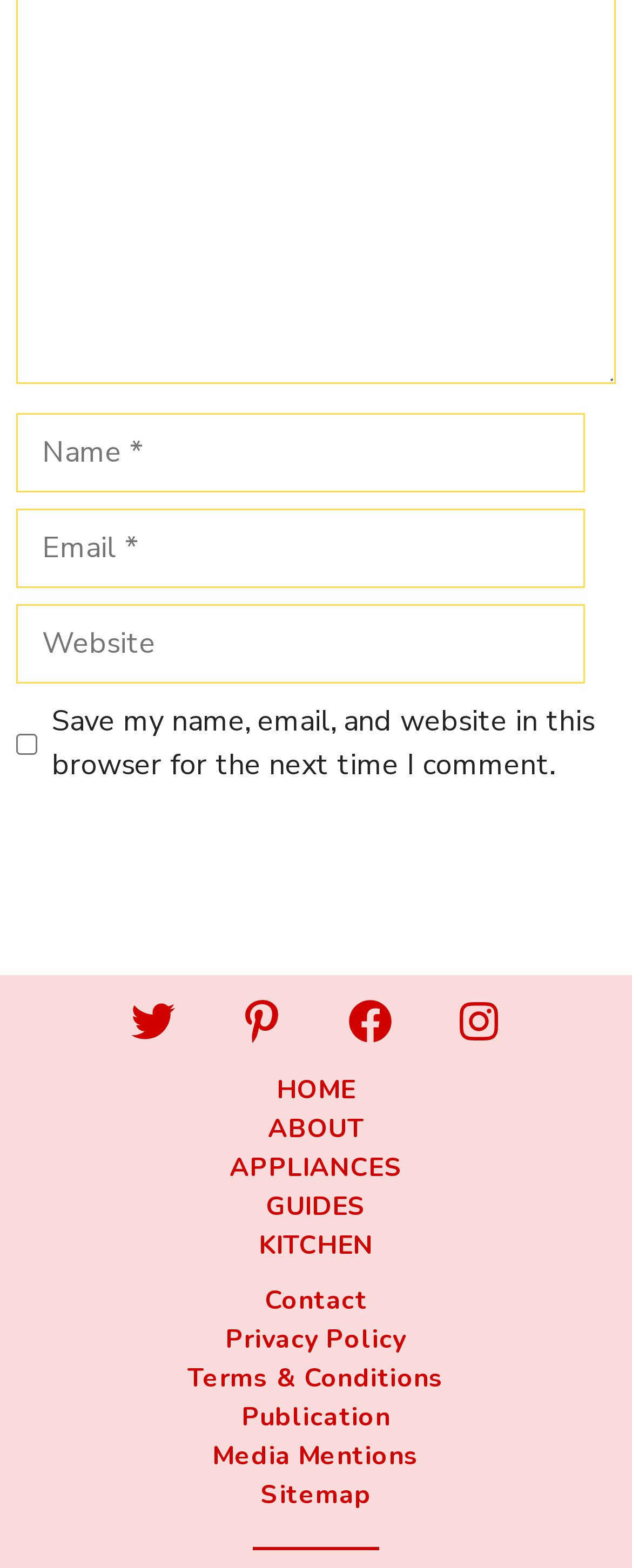Locate the bounding box coordinates of the clickable area needed to fulfill the instruction: "Go to the HOME page".

[0.437, 0.684, 0.563, 0.707]